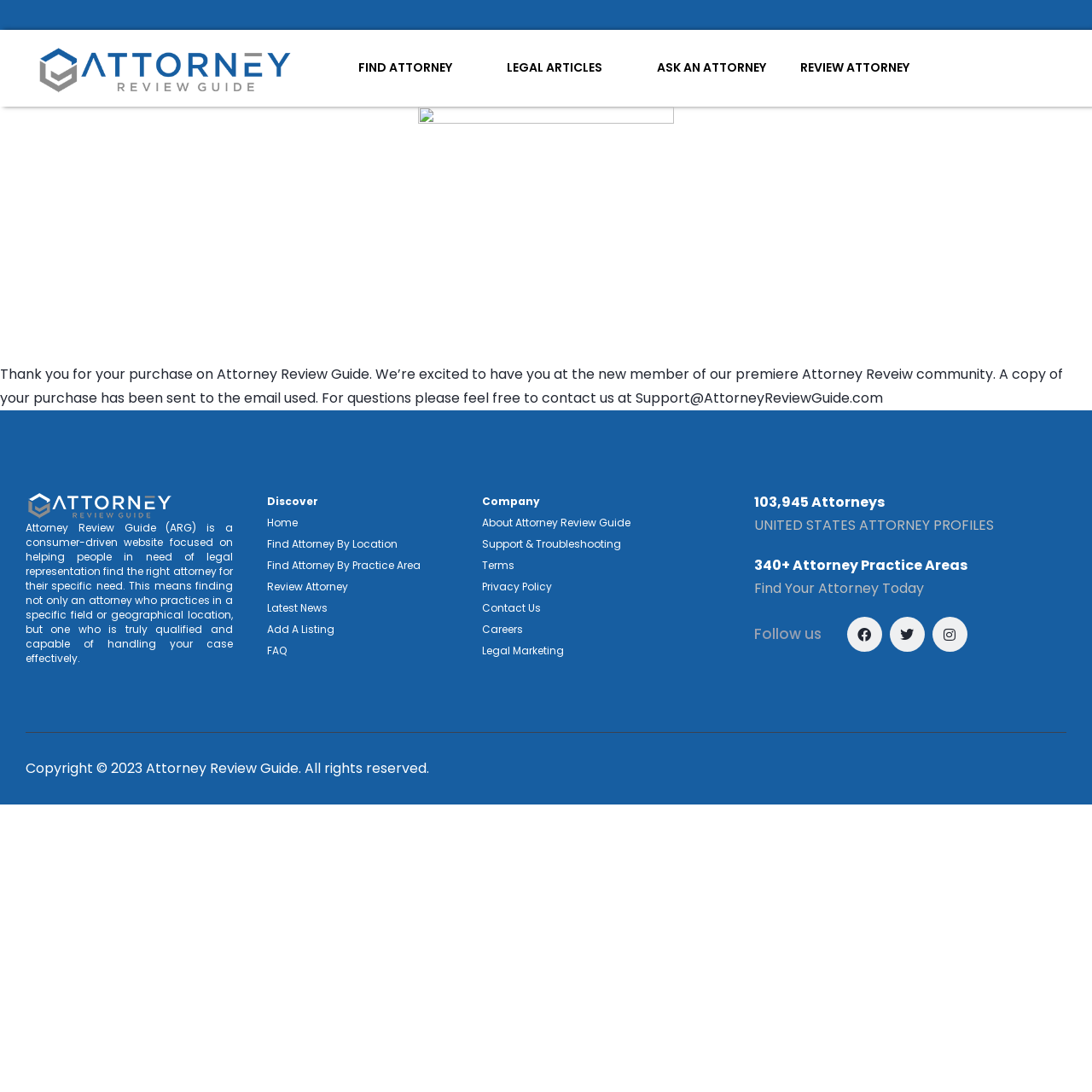Identify the bounding box coordinates for the element you need to click to achieve the following task: "View the 'Thinking About Selling Your Practice?' podcast". Provide the bounding box coordinates as four float numbers between 0 and 1, in the form [left, top, right, bottom].

None